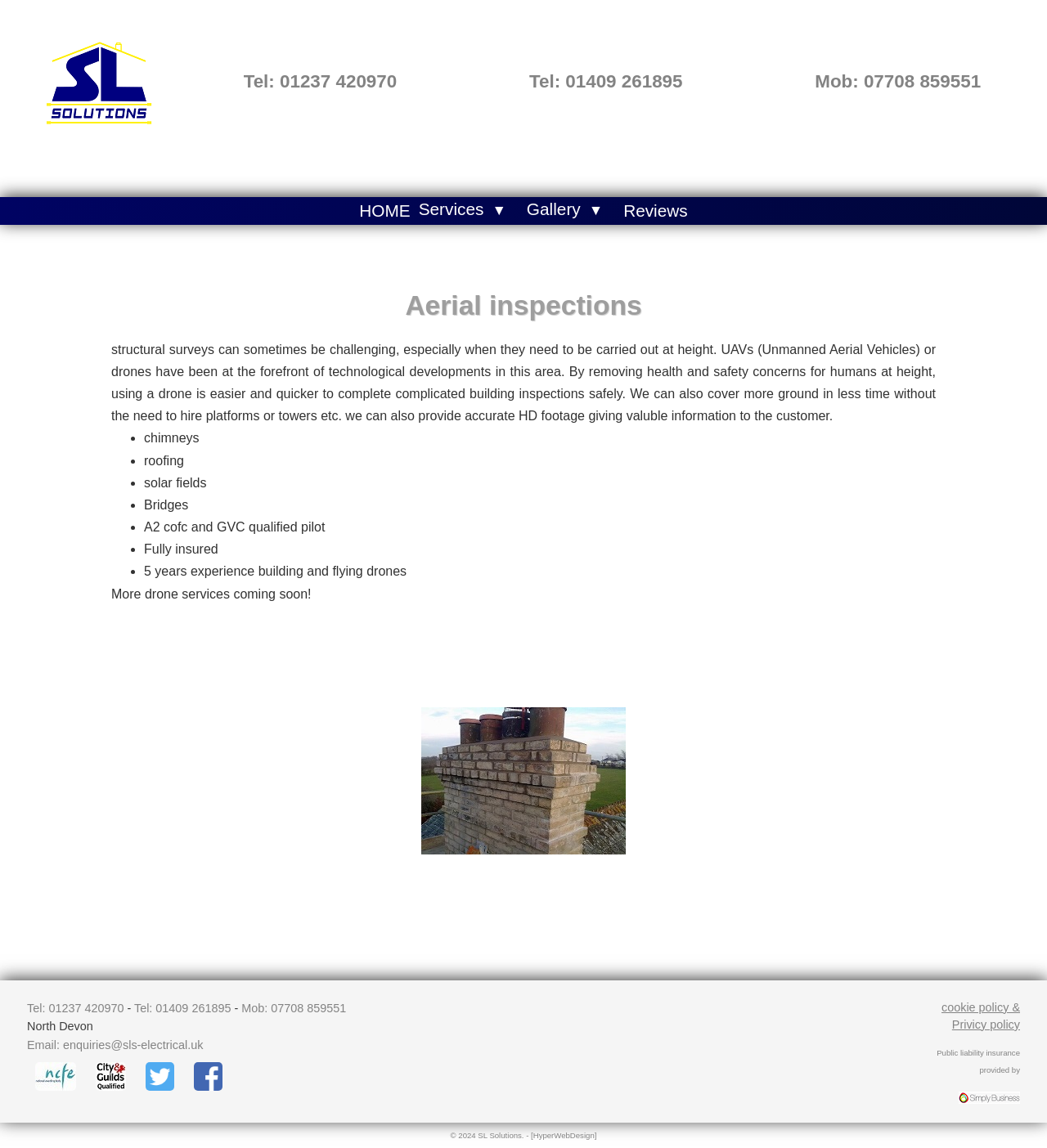Identify the bounding box coordinates for the region of the element that should be clicked to carry out the instruction: "Click the 'HOME' link". The bounding box coordinates should be four float numbers between 0 and 1, i.e., [left, top, right, bottom].

[0.339, 0.171, 0.396, 0.196]